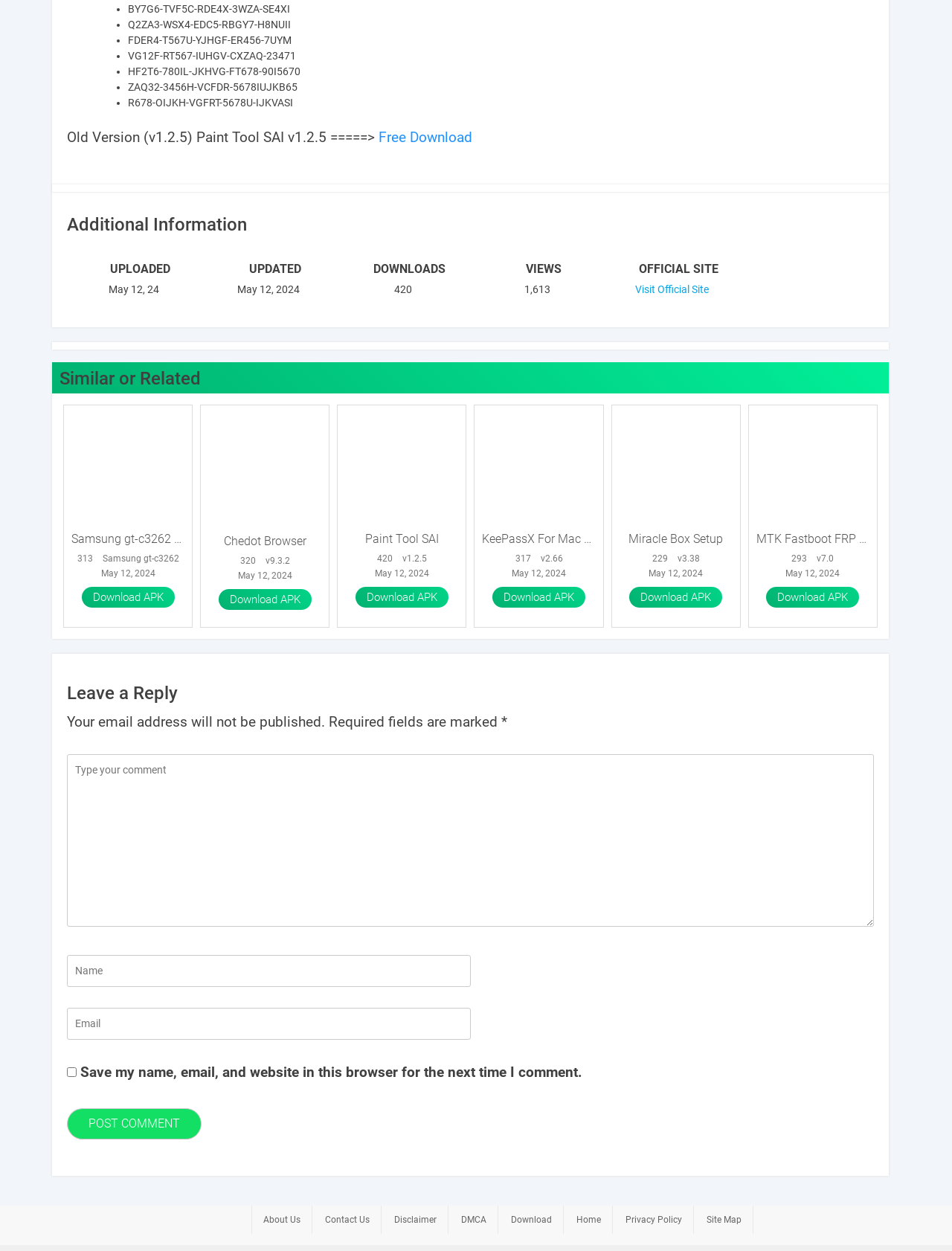How many comments can be left on the webpage?
Look at the image and respond with a single word or a short phrase.

1